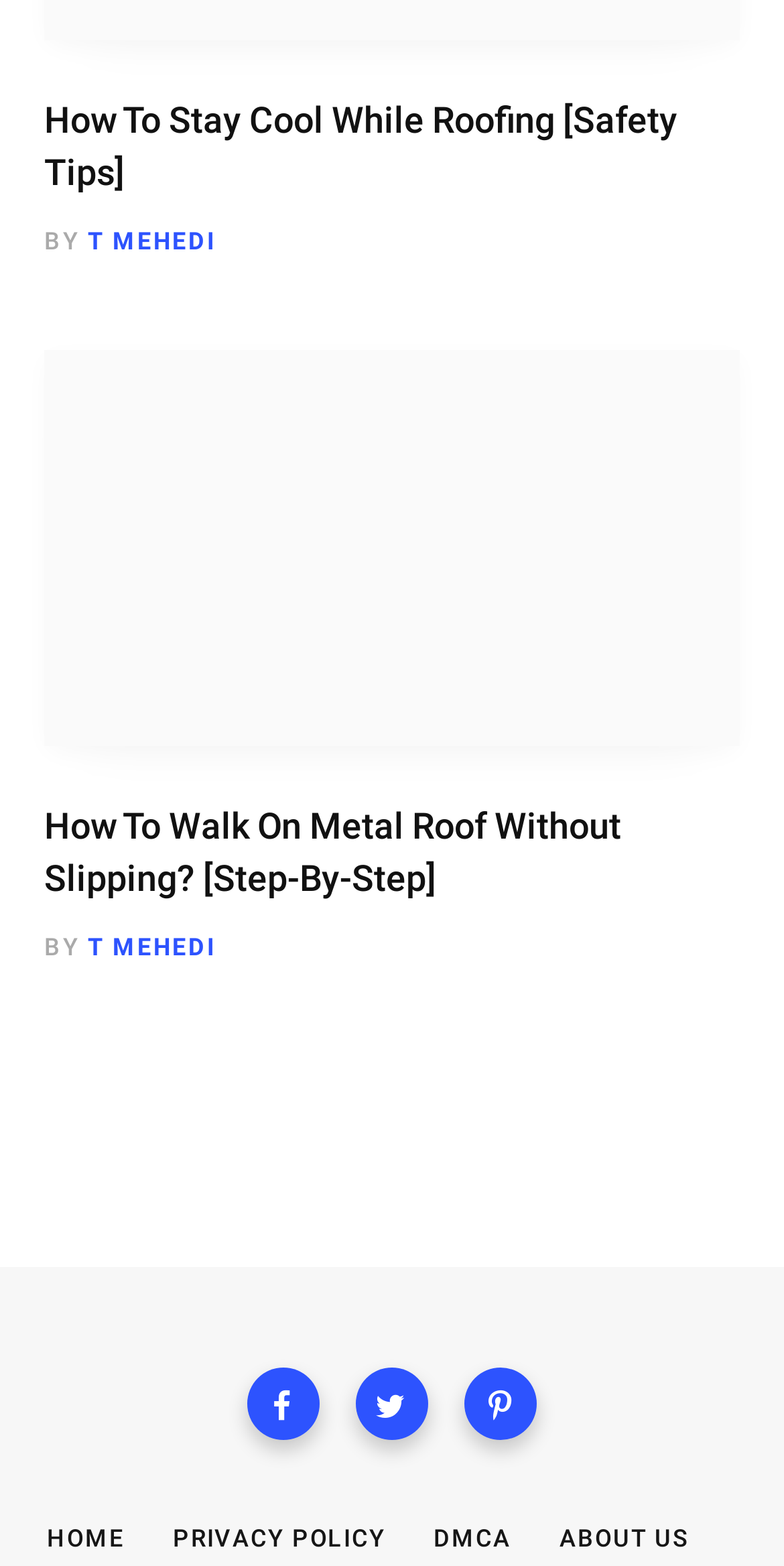Using the provided element description: "T Mehedi", determine the bounding box coordinates of the corresponding UI element in the screenshot.

[0.112, 0.596, 0.277, 0.614]